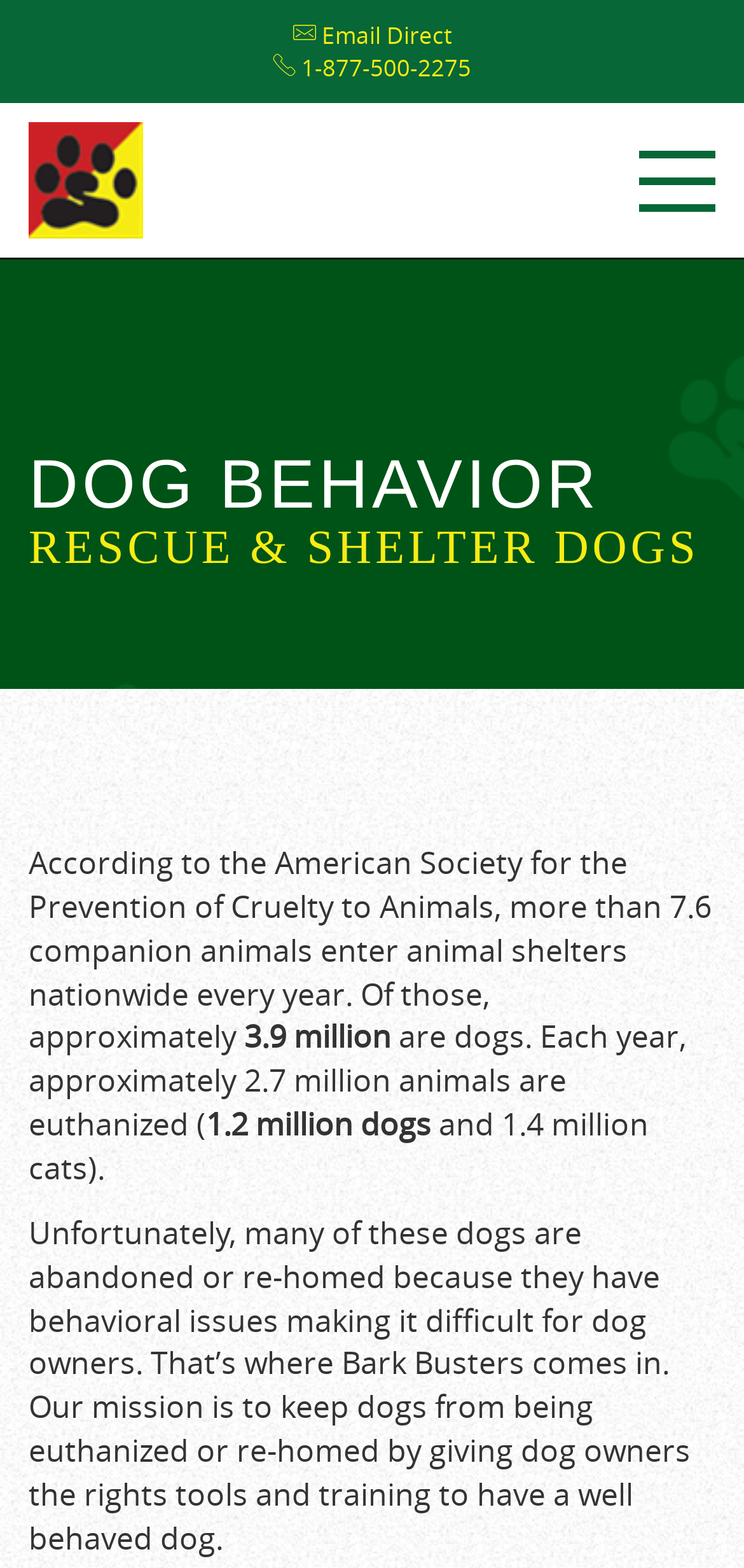How many companion animals enter animal shelters every year?
Please answer the question with a single word or phrase, referencing the image.

7.6 million